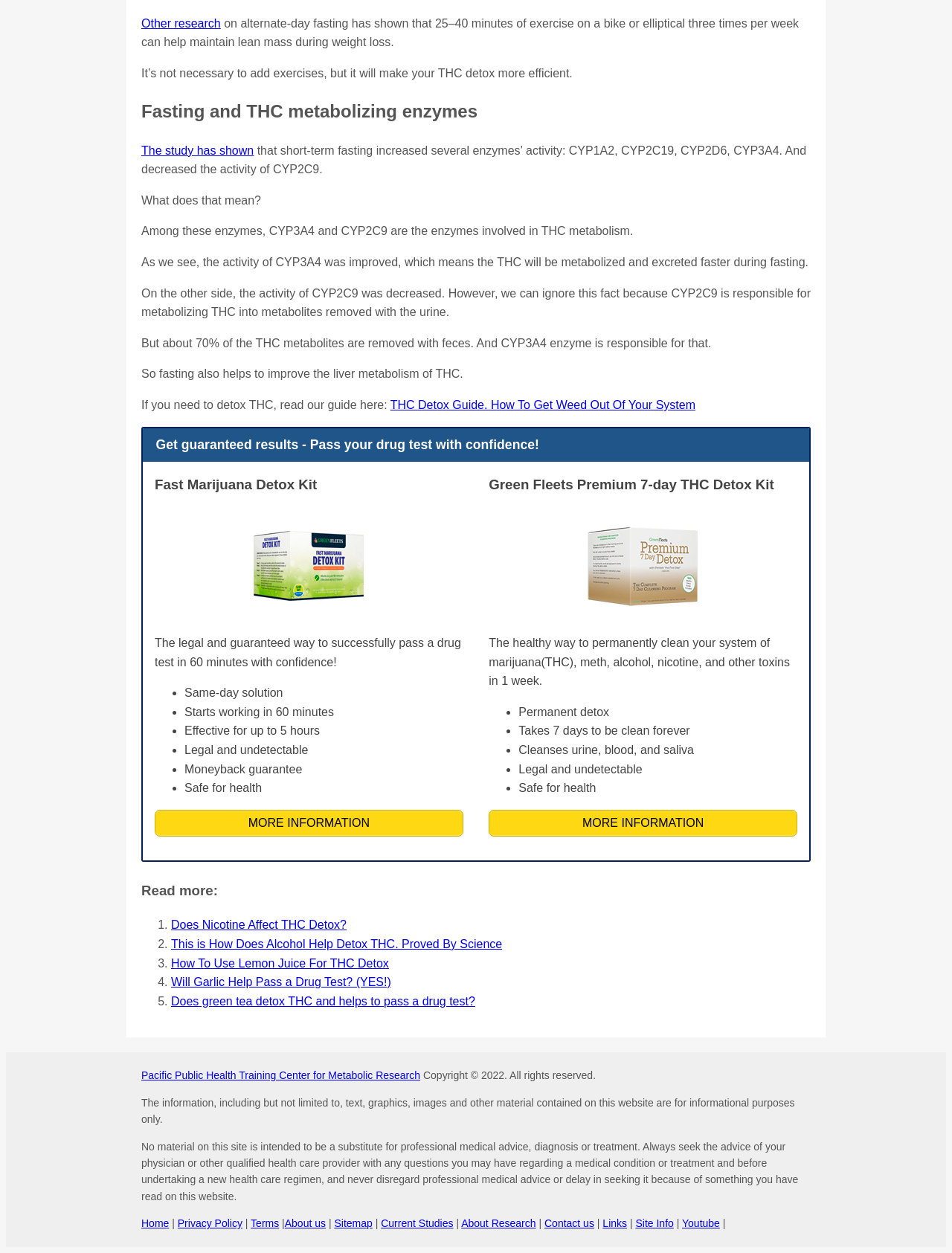Find the bounding box coordinates of the clickable area that will achieve the following instruction: "Learn more about 'Fast Marijuana Detox Kit'".

[0.162, 0.407, 0.486, 0.496]